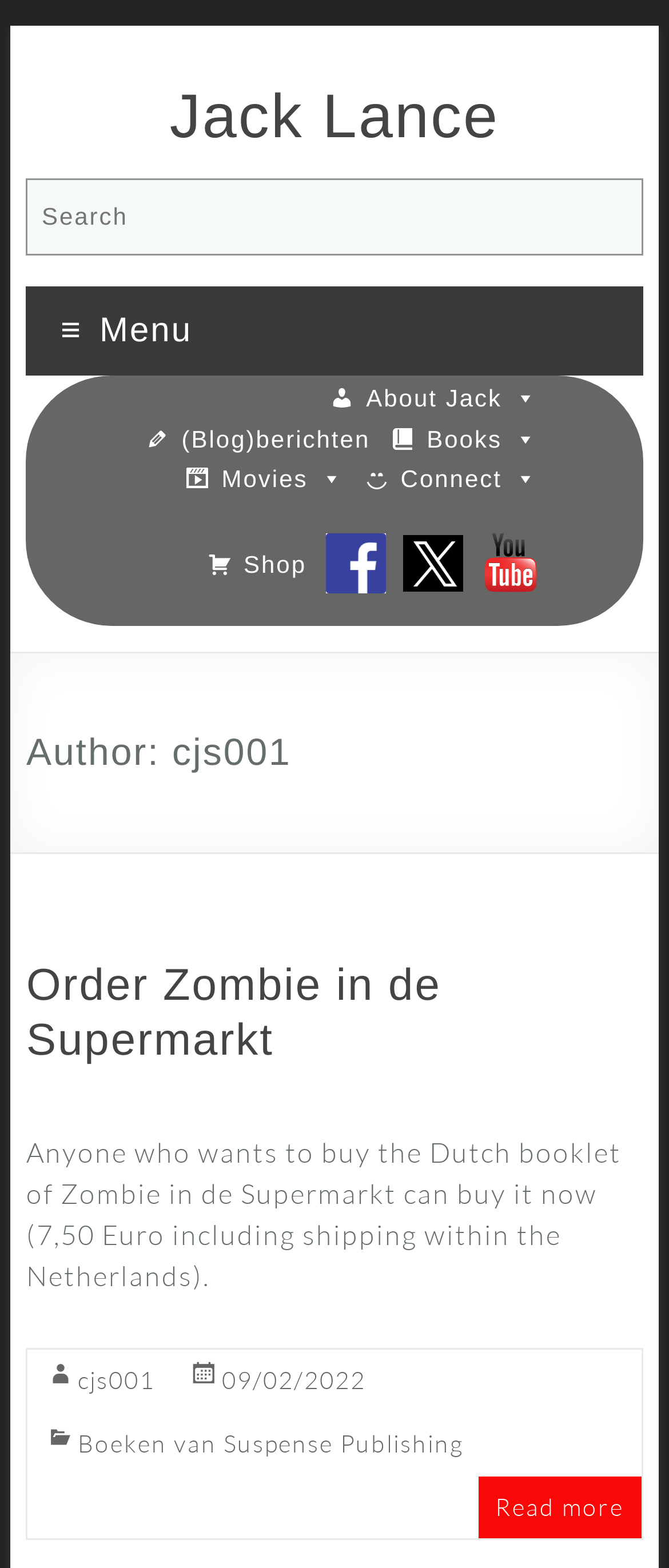Please find the bounding box coordinates of the element that must be clicked to perform the given instruction: "Read blog posts". The coordinates should be four float numbers from 0 to 1, i.e., [left, top, right, bottom].

[0.215, 0.268, 0.556, 0.289]